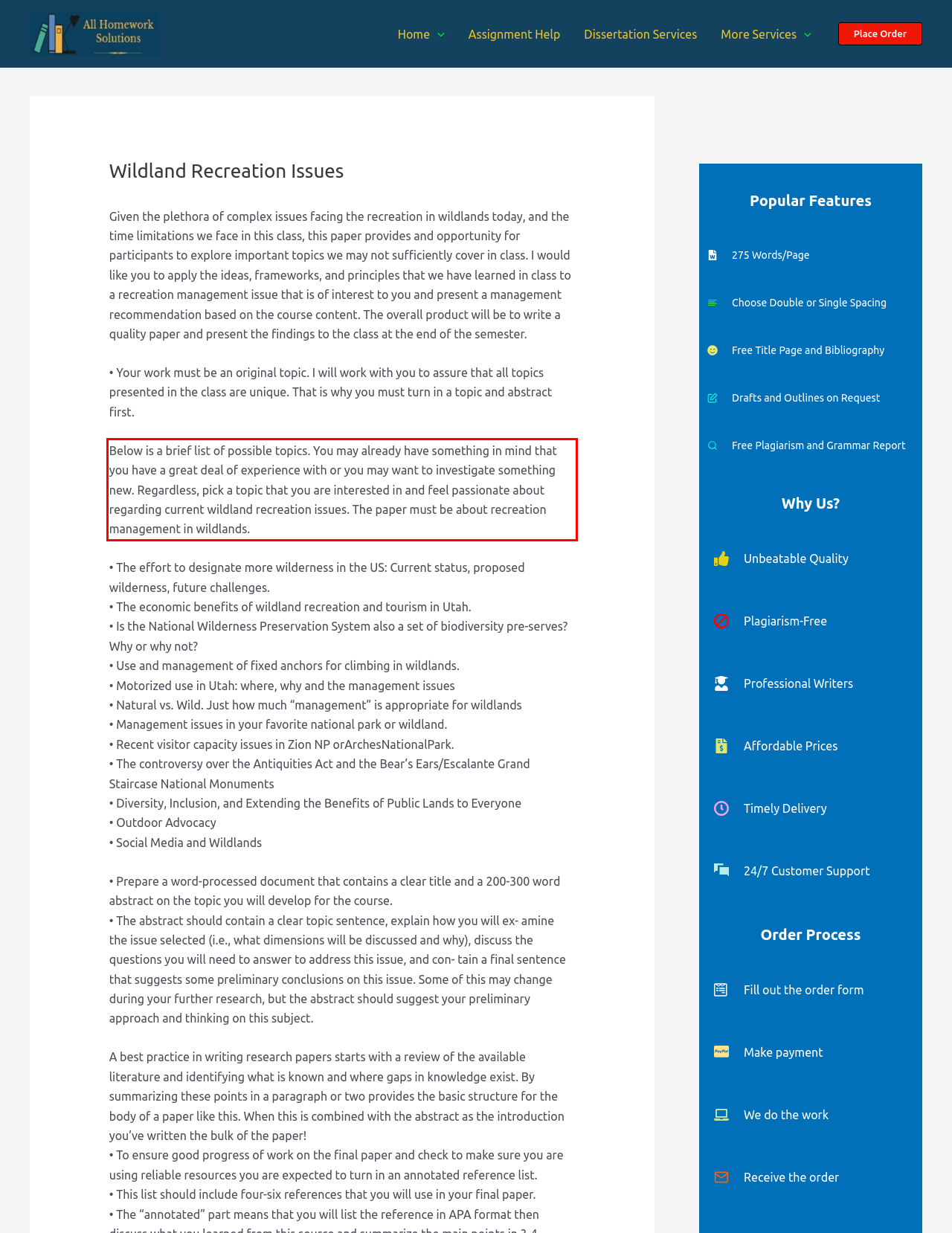Examine the webpage screenshot, find the red bounding box, and extract the text content within this marked area.

Below is a brief list of possible topics. You may already have something in mind that you have a great deal of experience with or you may want to investigate something new. Regardless, pick a topic that you are interested in and feel passionate about regarding current wildland recreation issues. The paper must be about recreation management in wildlands.